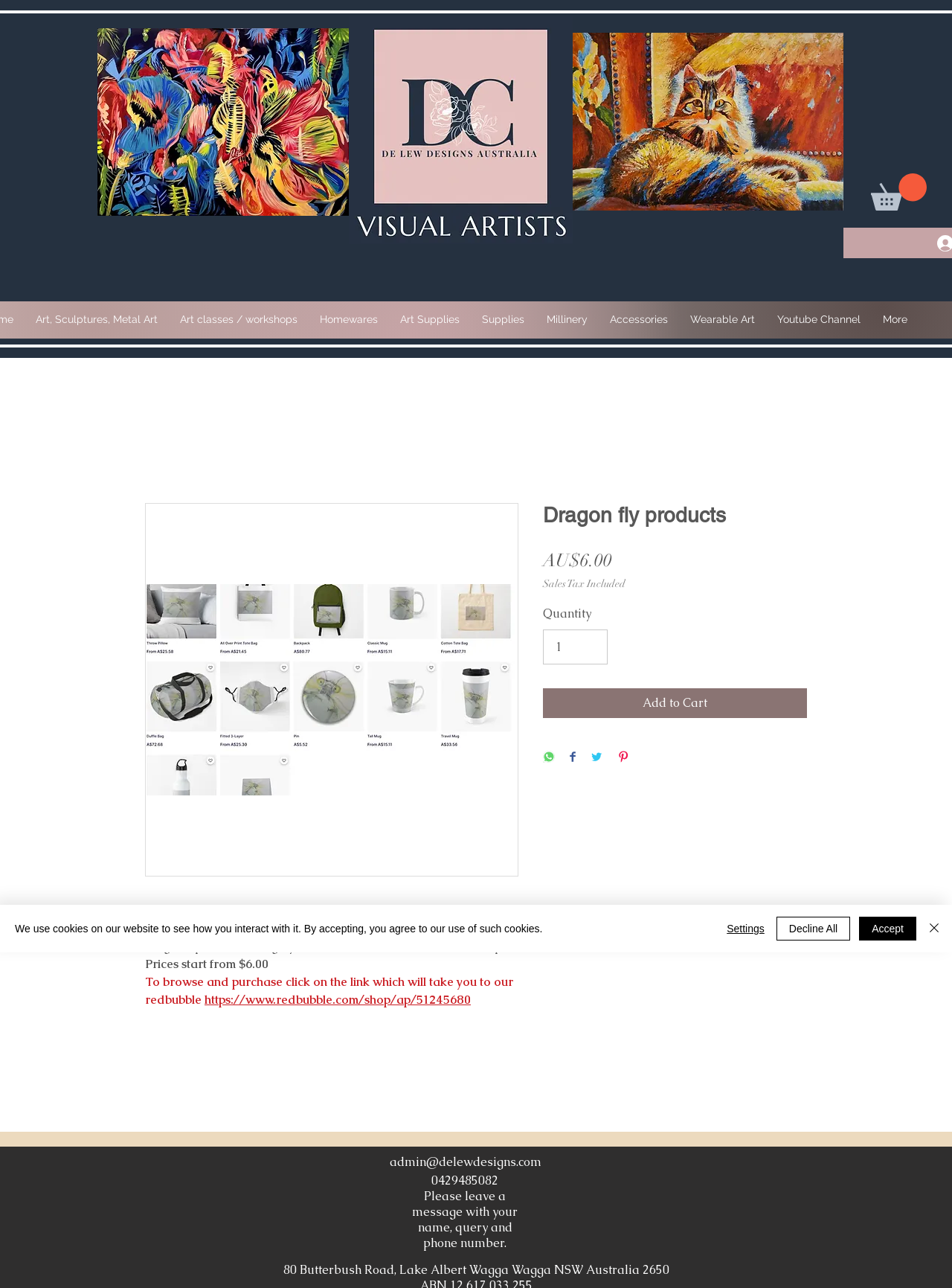Determine the bounding box coordinates for the clickable element required to fulfill the instruction: "Add the product to cart". Provide the coordinates as four float numbers between 0 and 1, i.e., [left, top, right, bottom].

[0.57, 0.534, 0.848, 0.557]